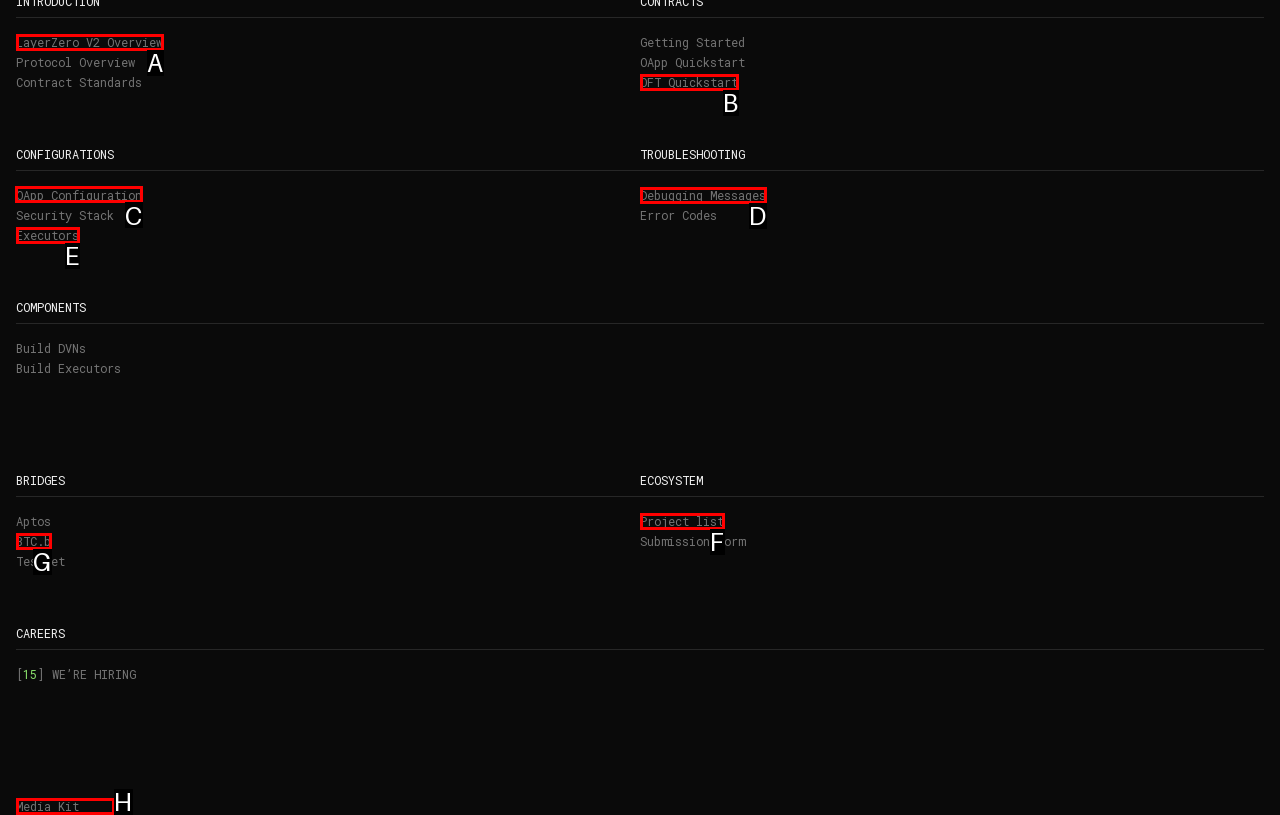Point out the UI element to be clicked for this instruction: Configure OApp. Provide the answer as the letter of the chosen element.

C